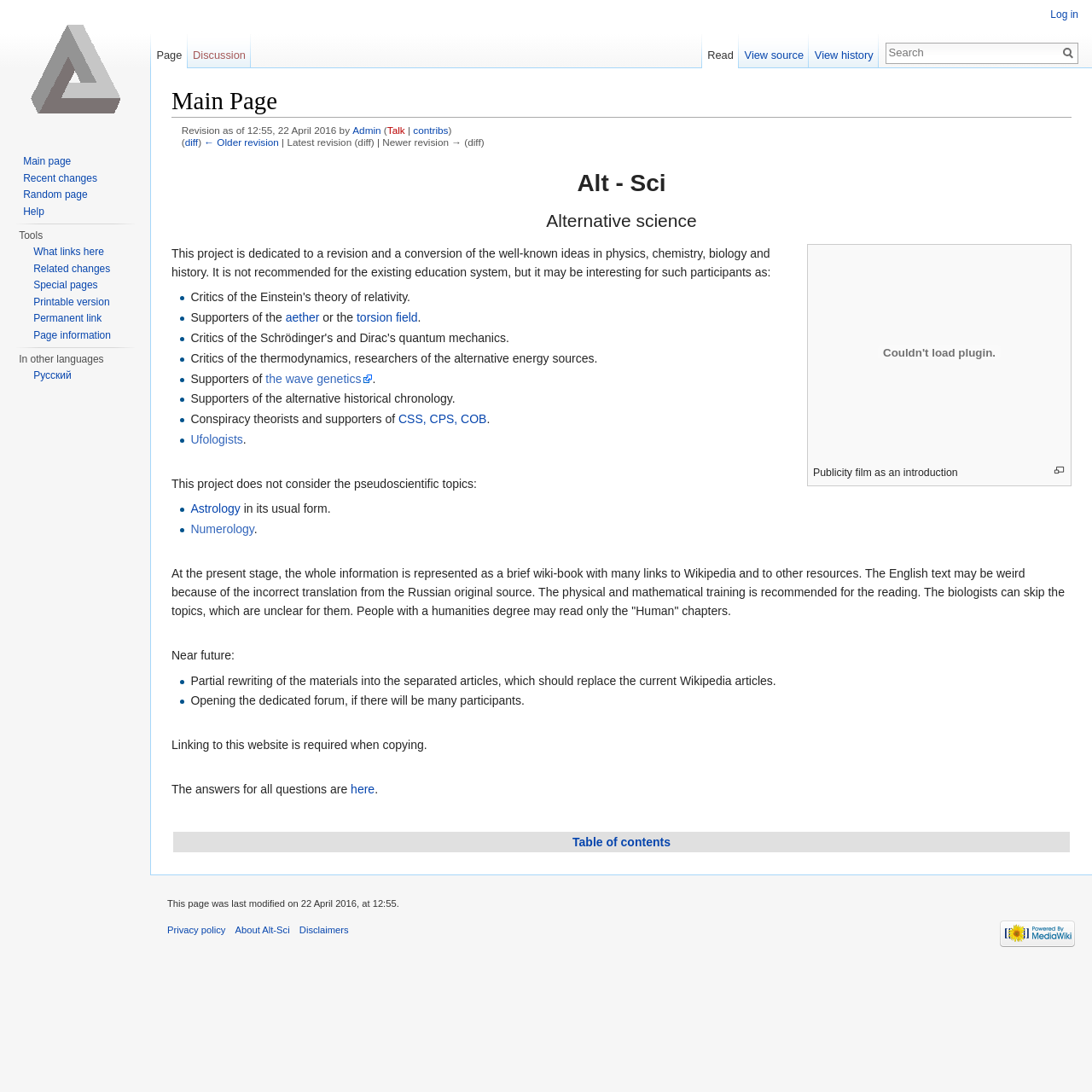Locate the bounding box coordinates of the area to click to fulfill this instruction: "View table of contents". The bounding box should be presented as four float numbers between 0 and 1, in the order [left, top, right, bottom].

[0.524, 0.765, 0.614, 0.777]